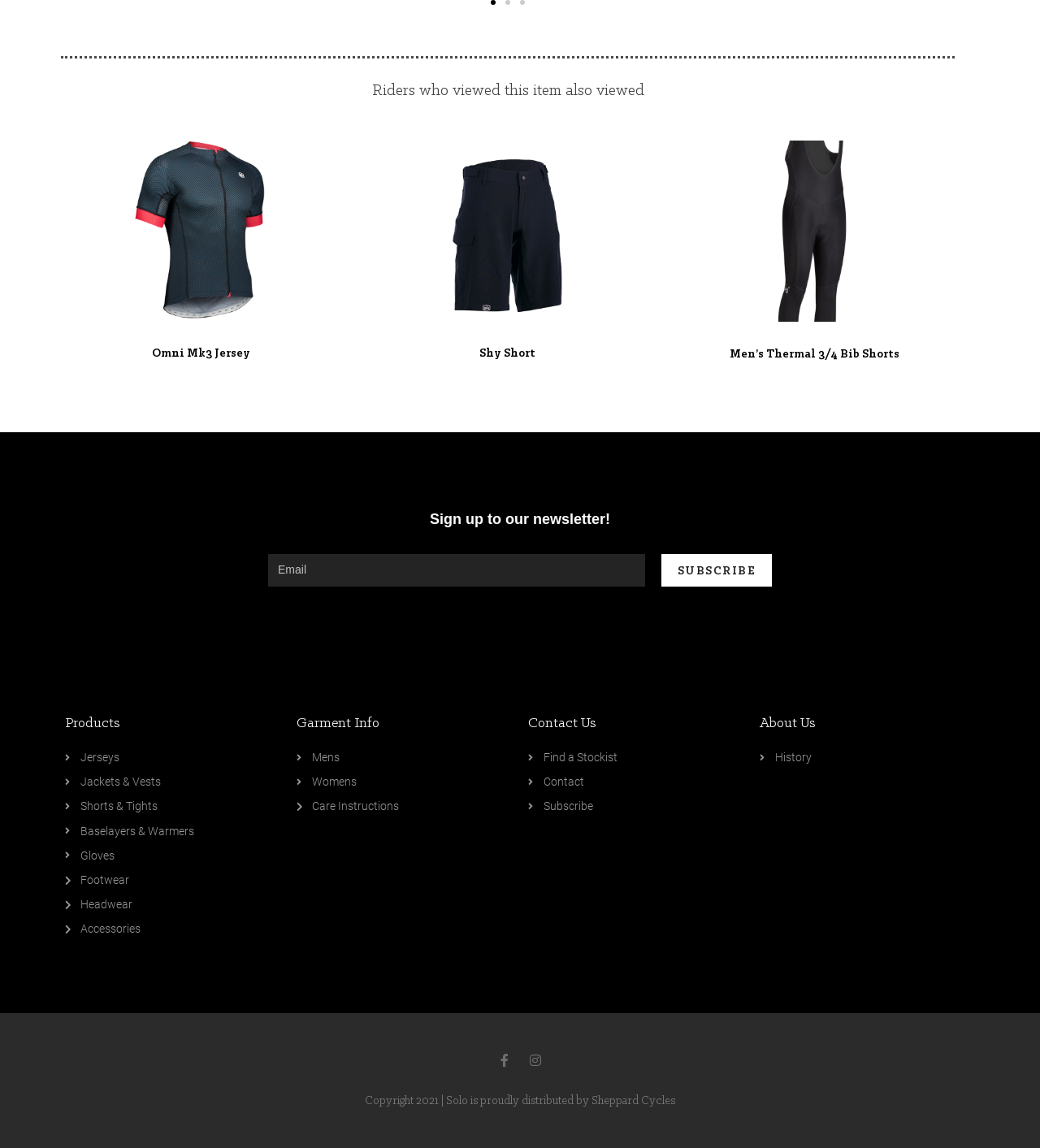Show the bounding box coordinates for the HTML element as described: "Womens".

[0.285, 0.673, 0.492, 0.69]